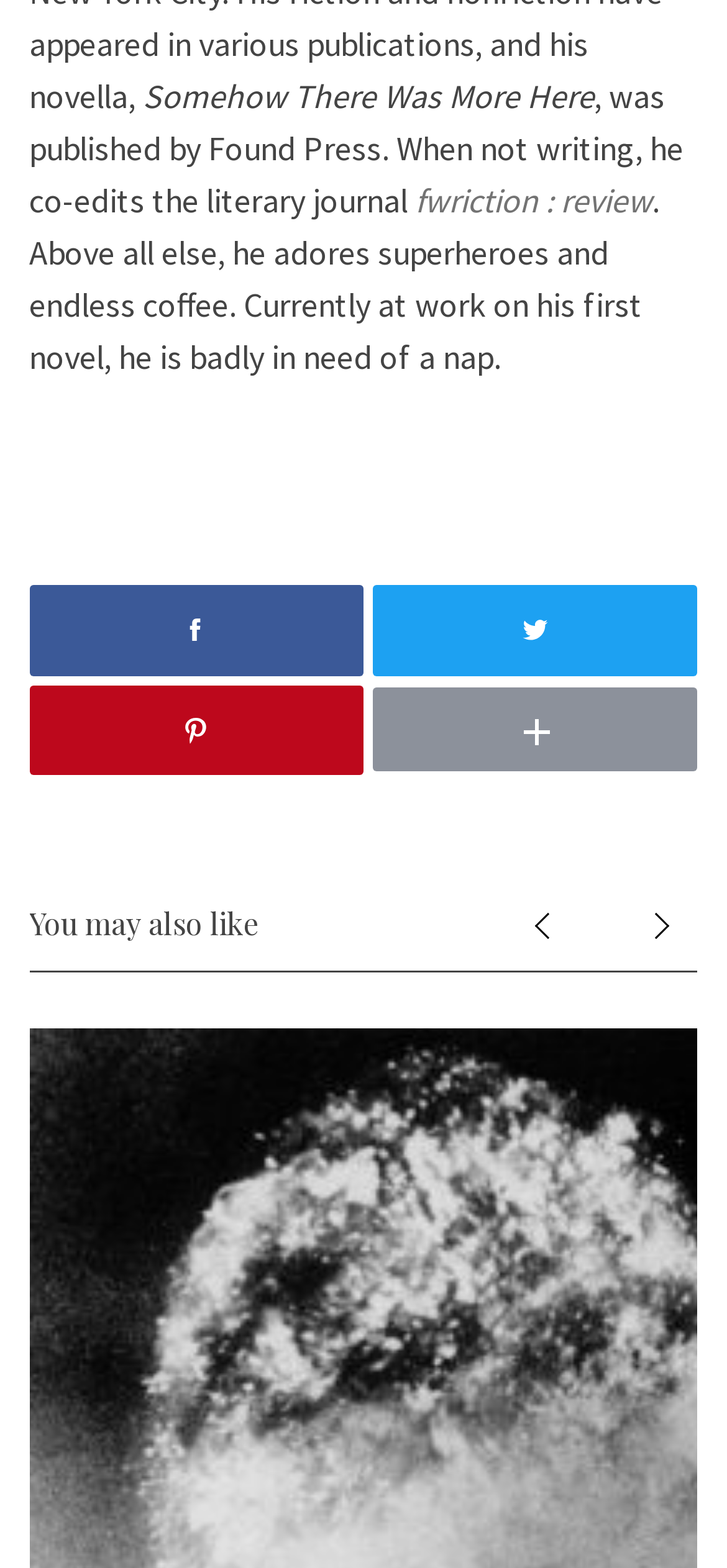Who published the author's work?
Offer a detailed and exhaustive answer to the question.

The publisher of the author's work can be found in the text ', was published by Found Press', which provides information about the author's publication history.